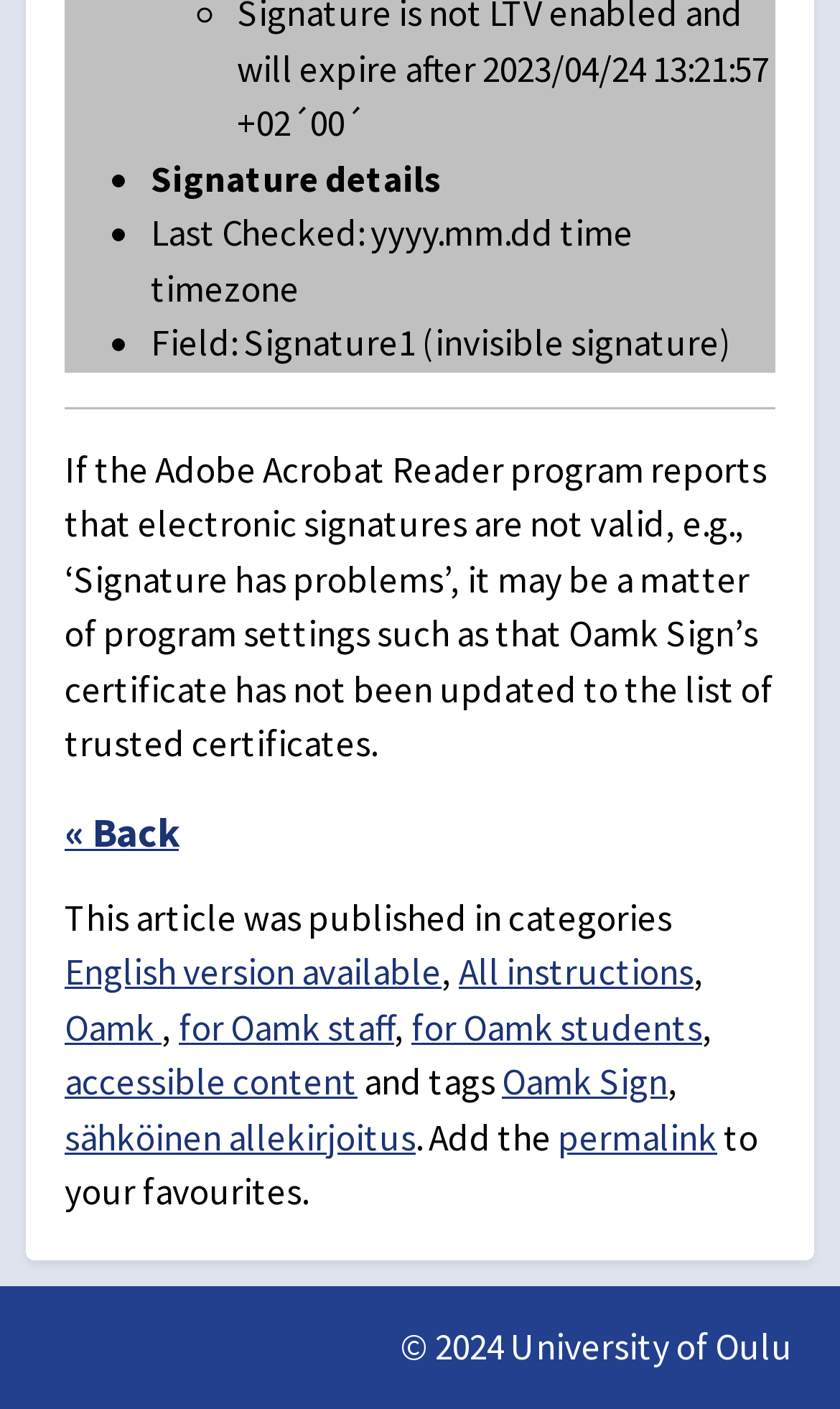Please locate the bounding box coordinates of the element that should be clicked to complete the given instruction: "Contact us via Telephone".

None